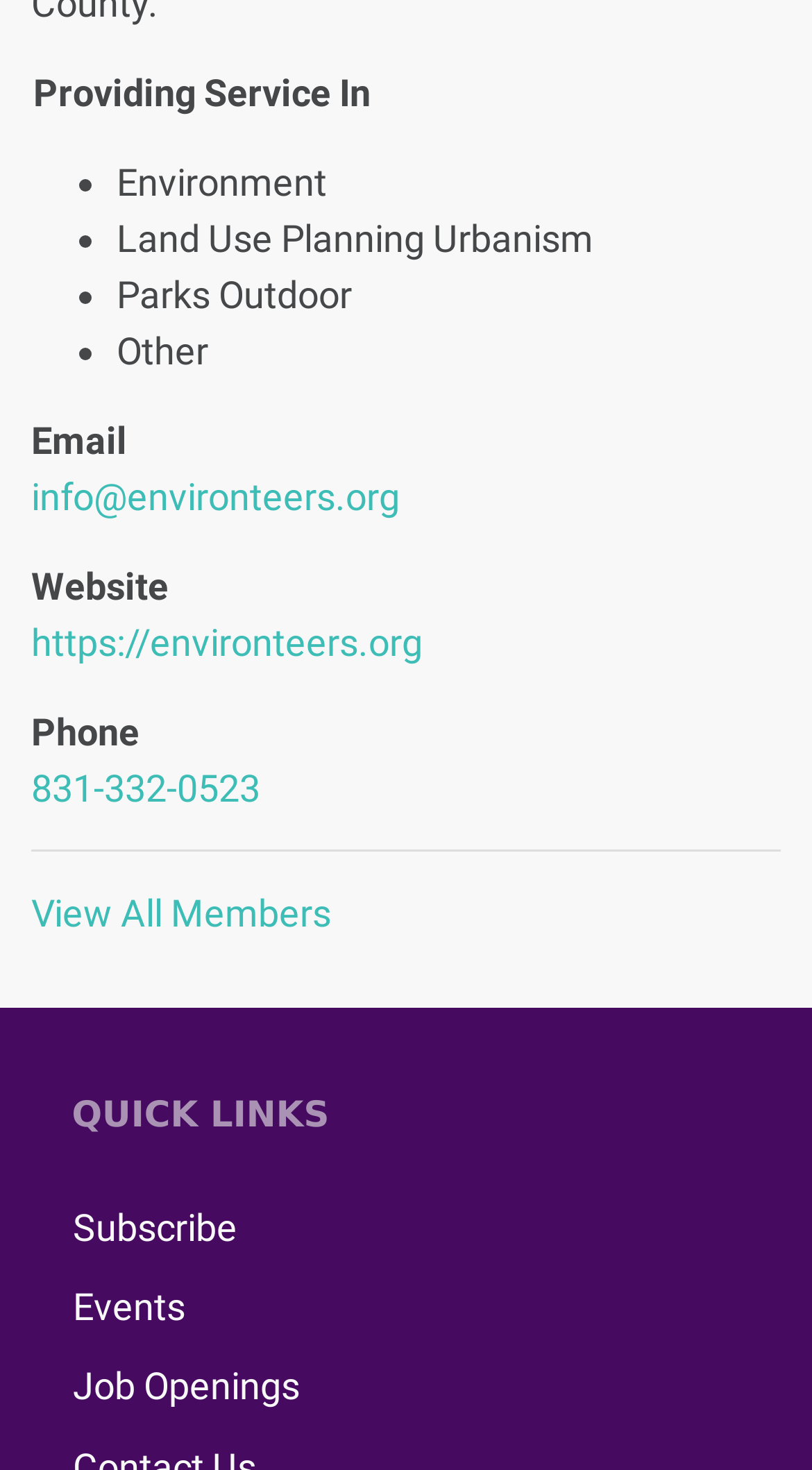What services are provided by Environteers?
Could you please answer the question thoroughly and with as much detail as possible?

Based on the list of services provided, Environteers offers services in Environment, Land Use Planning Urbanism, Parks Outdoor, and Other. This can be inferred from the static text elements with list markers, which indicate a list of services.